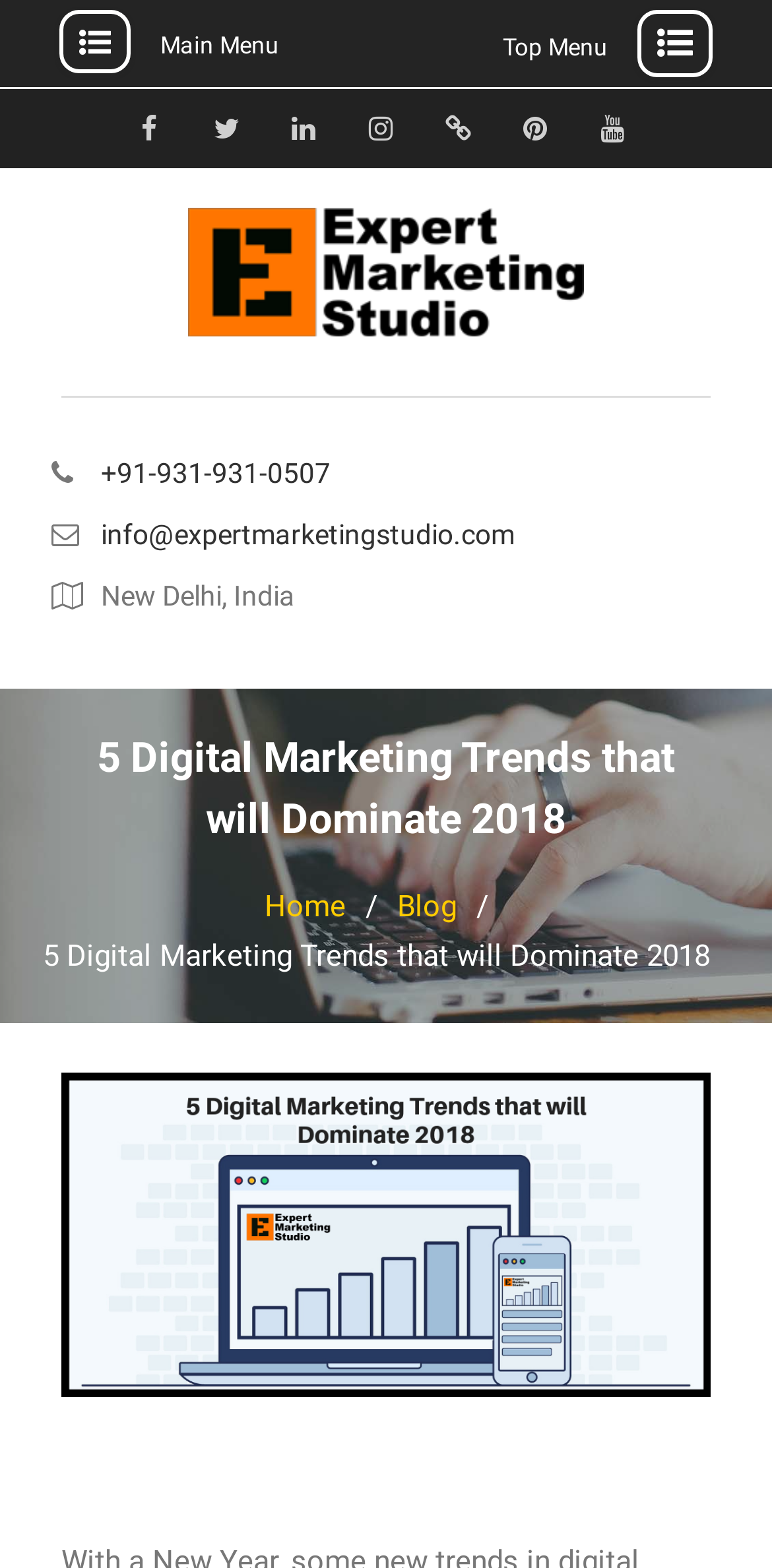Identify the coordinates of the bounding box for the element that must be clicked to accomplish the instruction: "Visit Expert Marketing Studio".

[0.244, 0.133, 0.756, 0.215]